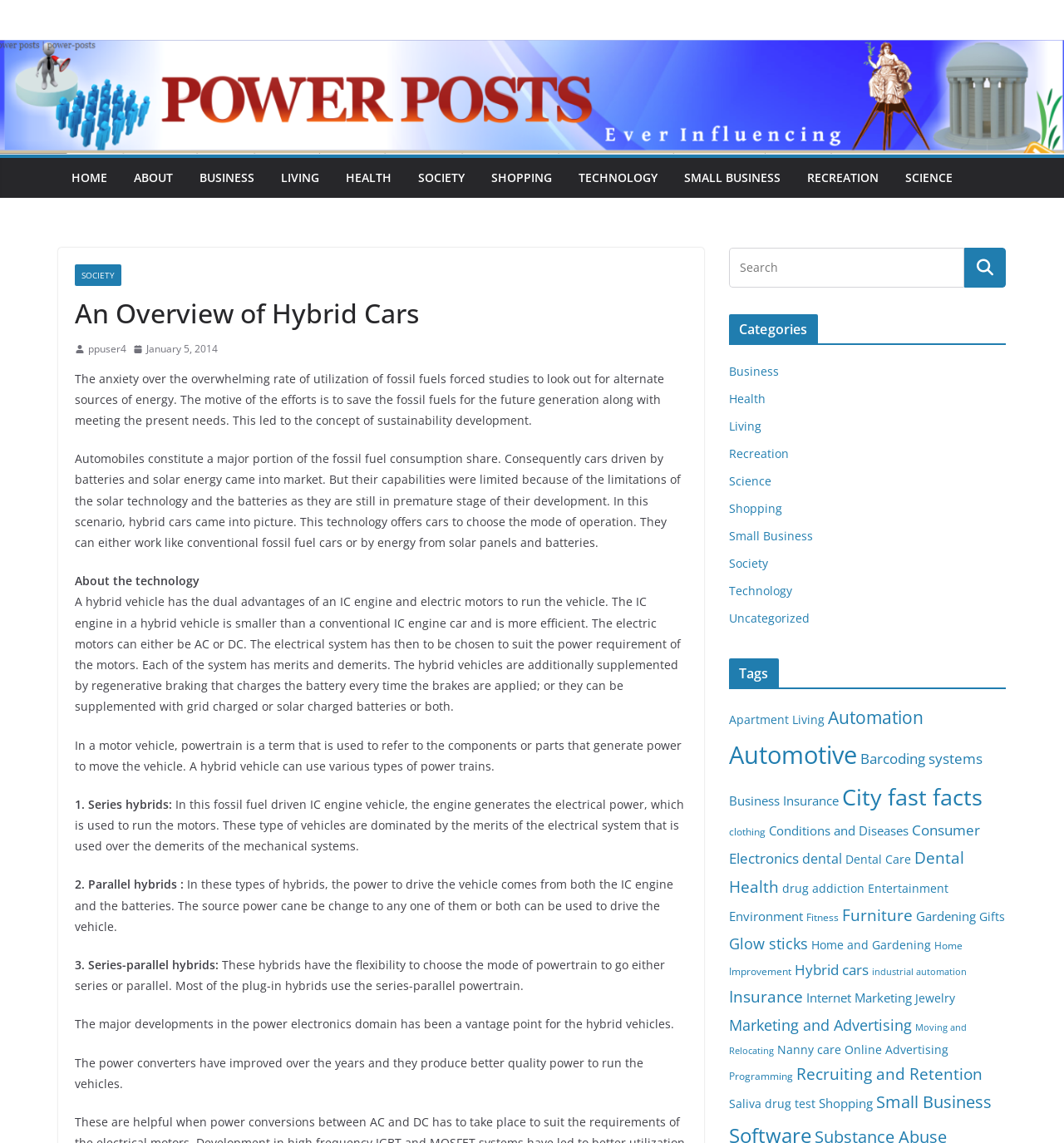Answer the following in one word or a short phrase: 
How many types of powertrains are mentioned in the webpage?

3